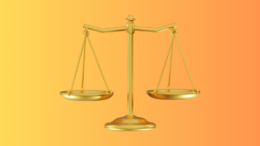What theme does the image relate to?
Using the picture, provide a one-word or short phrase answer.

Justice and legal proceedings